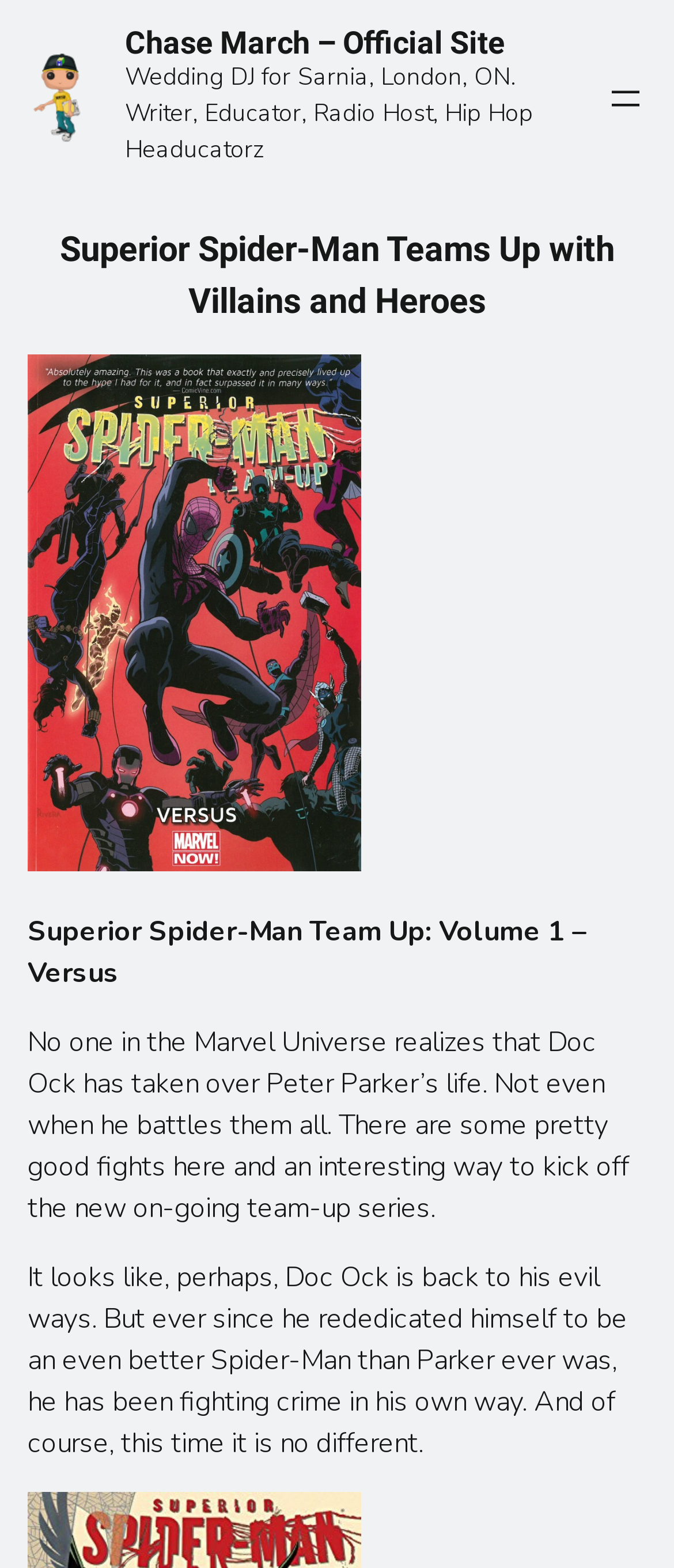Identify the bounding box for the UI element described as: "aria-label="Open menu"". The coordinates should be four float numbers between 0 and 1, i.e., [left, top, right, bottom].

[0.897, 0.049, 0.959, 0.076]